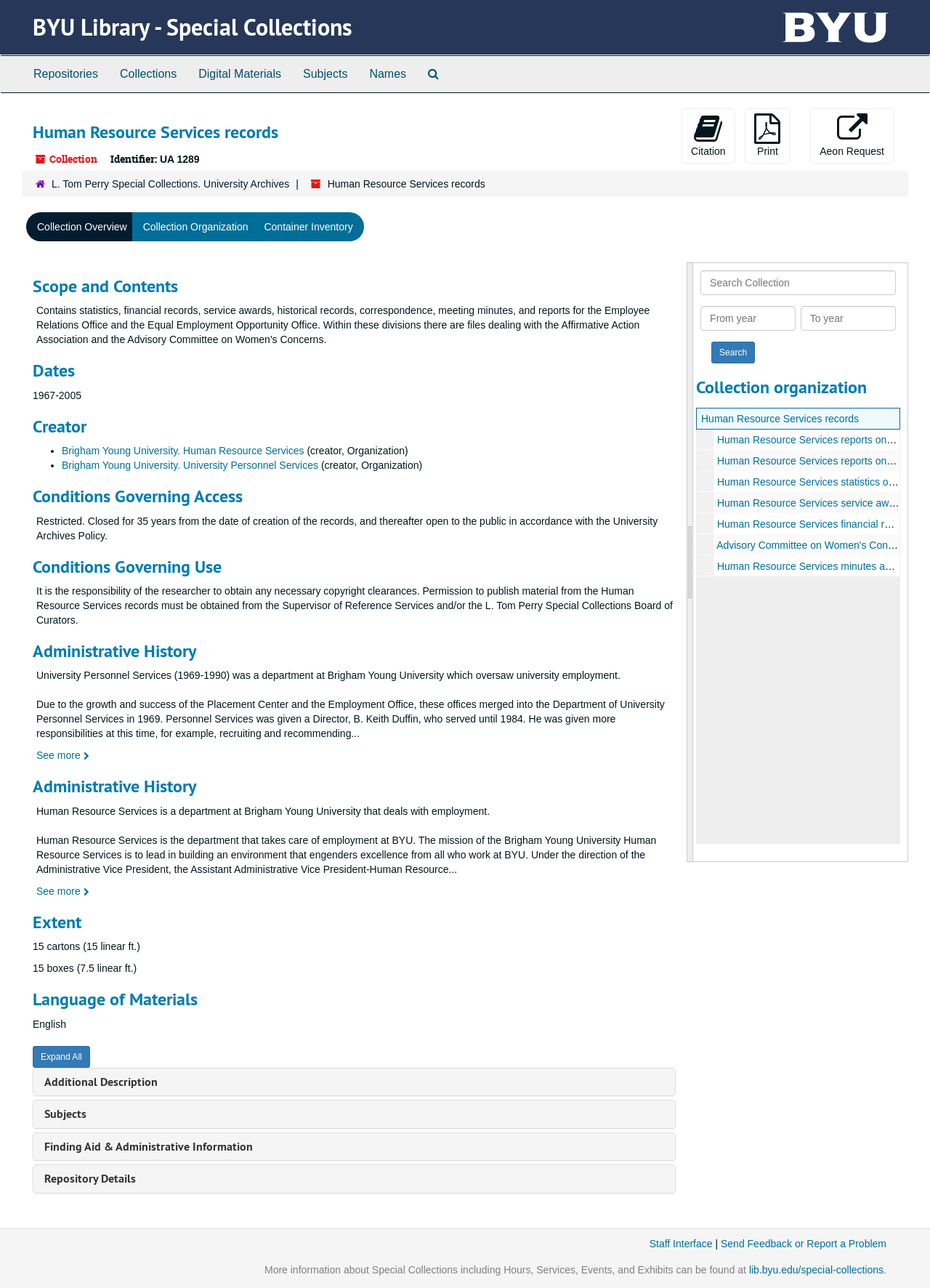What is the language of the materials?
Give a single word or phrase answer based on the content of the image.

English